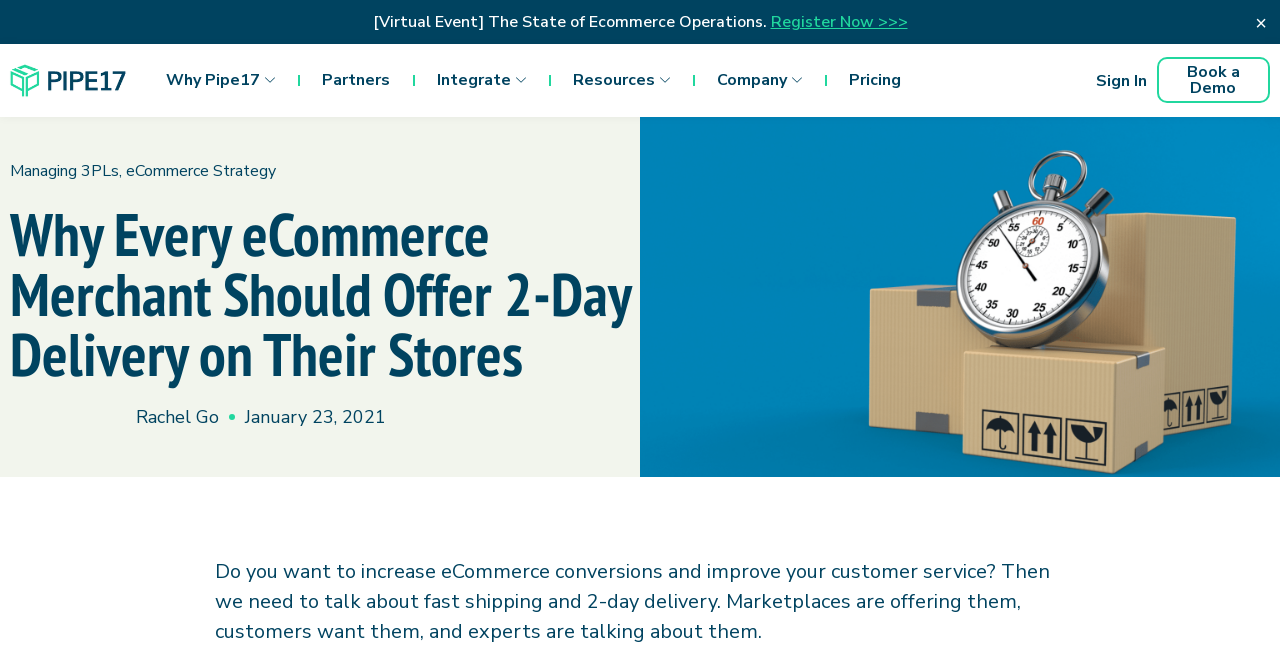Please find the top heading of the webpage and generate its text.

Why Every eCommerce Merchant Should Offer 2-Day Delivery on Their Stores